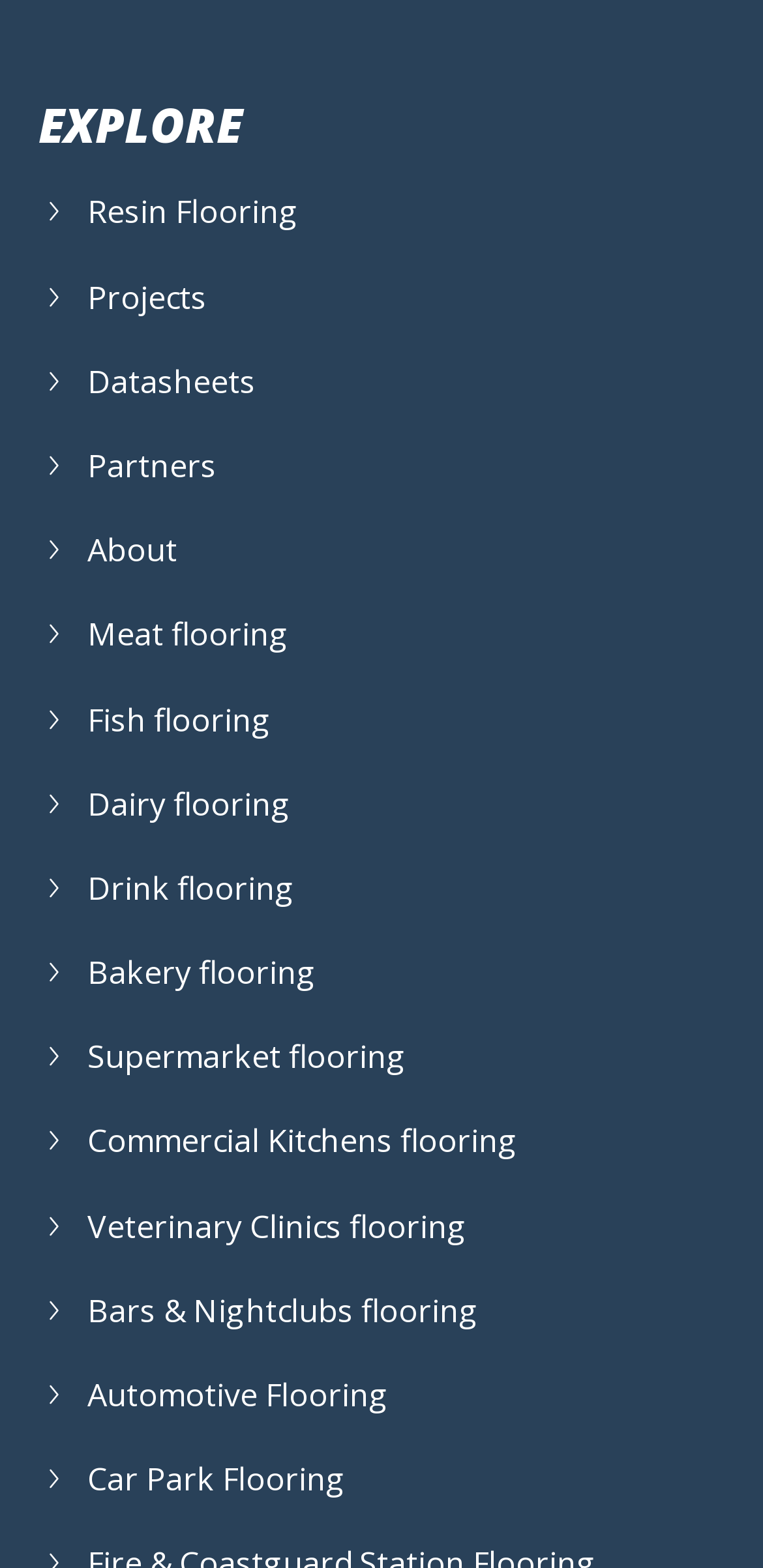Given the element description Bars & Nightclubs flooring, specify the bounding box coordinates of the corresponding UI element in the format (top-left x, top-left y, bottom-right x, bottom-right y). All values must be between 0 and 1.

[0.114, 0.822, 0.627, 0.849]